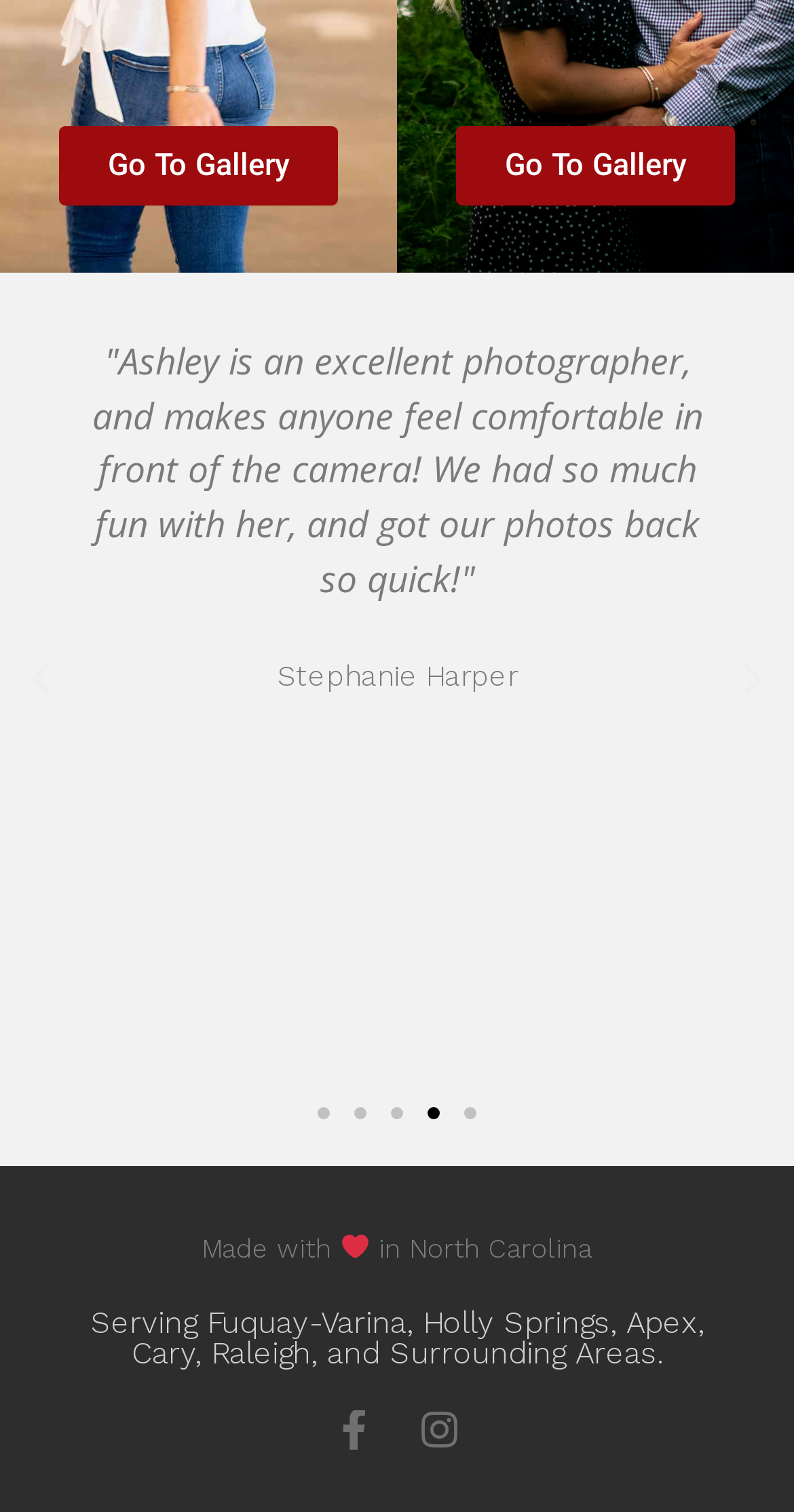Given the element description Go To Gallery, identify the bounding box coordinates for the UI element on the webpage screenshot. The format should be (top-left x, top-left y, bottom-right x, bottom-right y), with values between 0 and 1.

[0.574, 0.083, 0.926, 0.136]